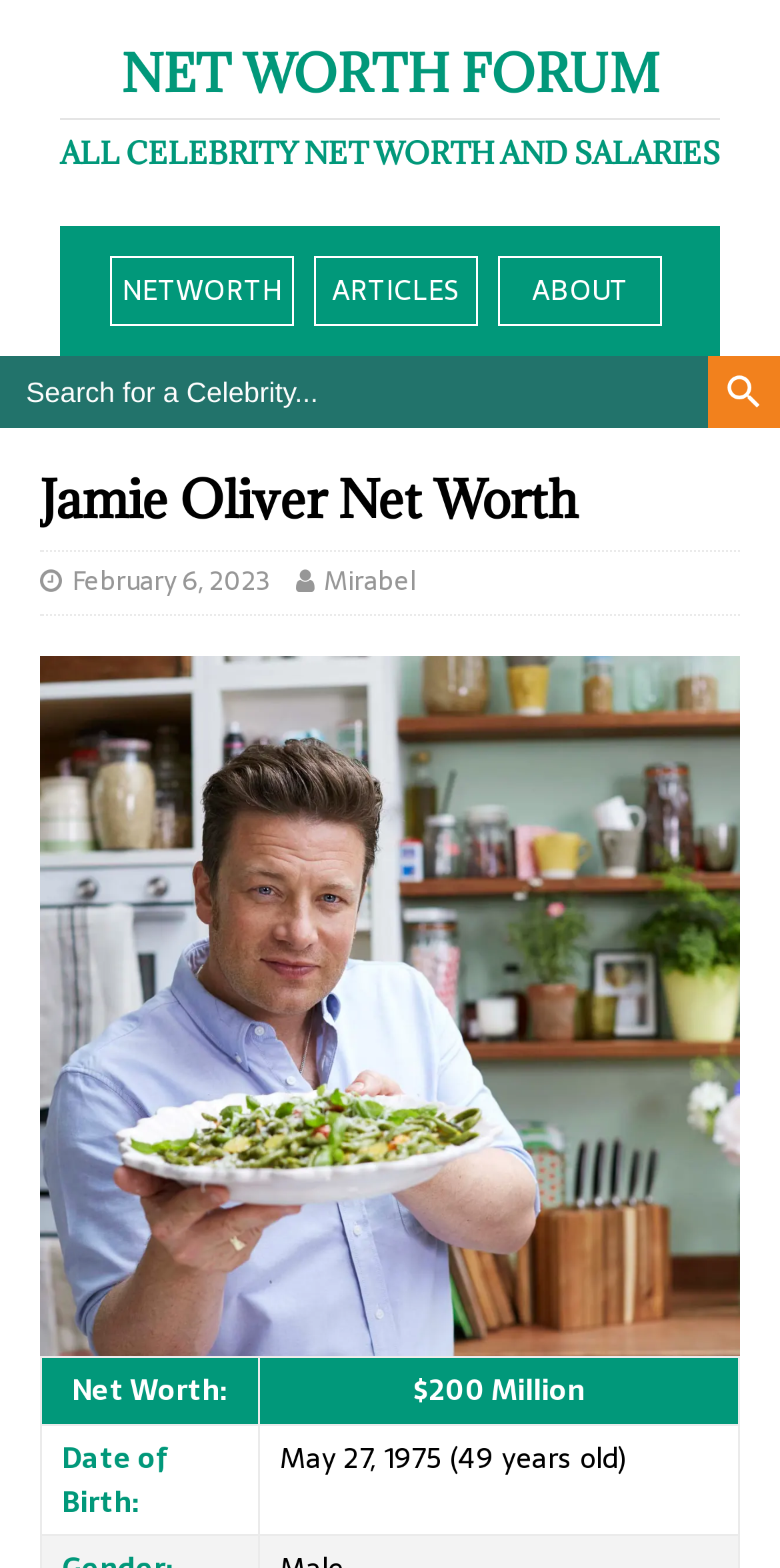Please determine the bounding box coordinates, formatted as (top-left x, top-left y, bottom-right x, bottom-right y), with all values as floating point numbers between 0 and 1. Identify the bounding box of the region described as: February 6, 2023

[0.092, 0.358, 0.346, 0.384]